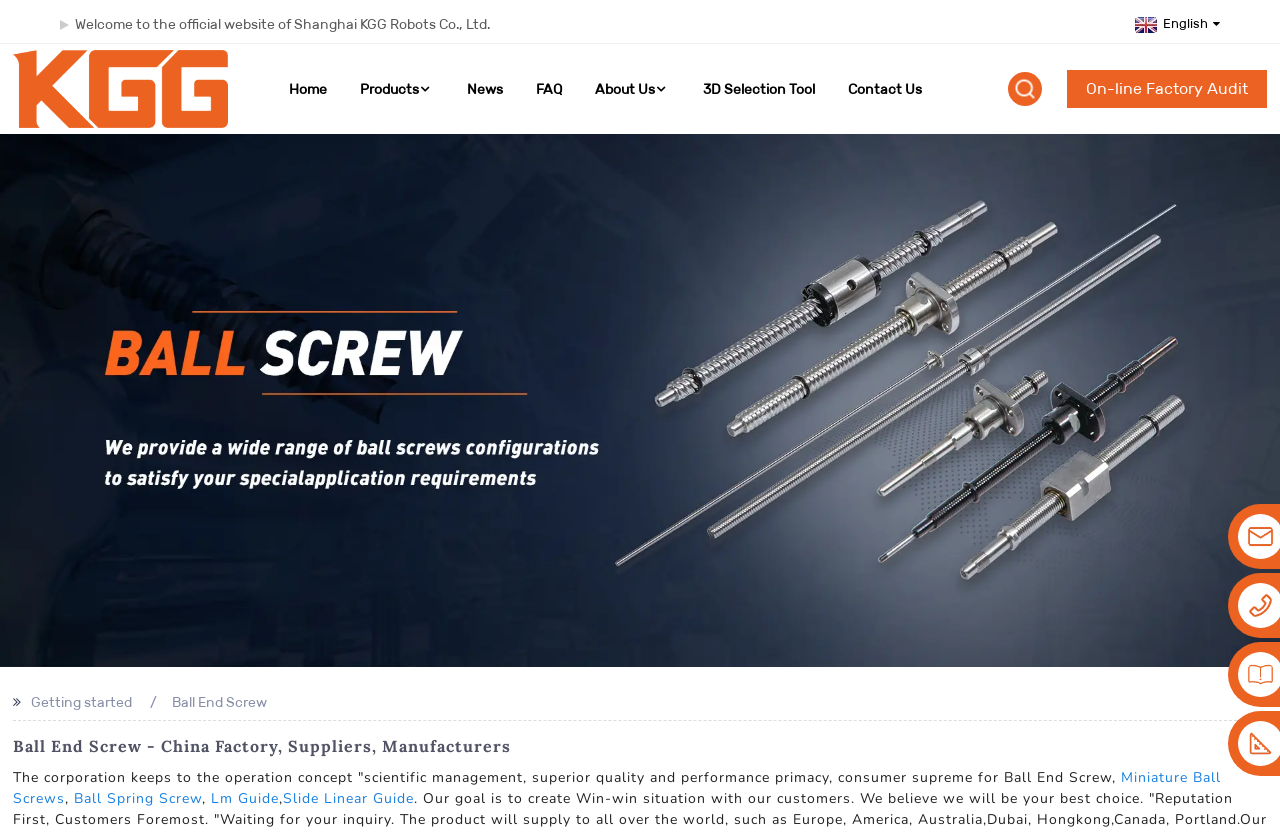How many sub-product links are there under Ball End Screw?
Based on the visual details in the image, please answer the question thoroughly.

I counted the number of link elements under the 'Ball End Screw' category, which are 'Miniature Ball Screws', 'Ball Spring Screw', 'Lm Guide', and 'Slide Linear Guide'.